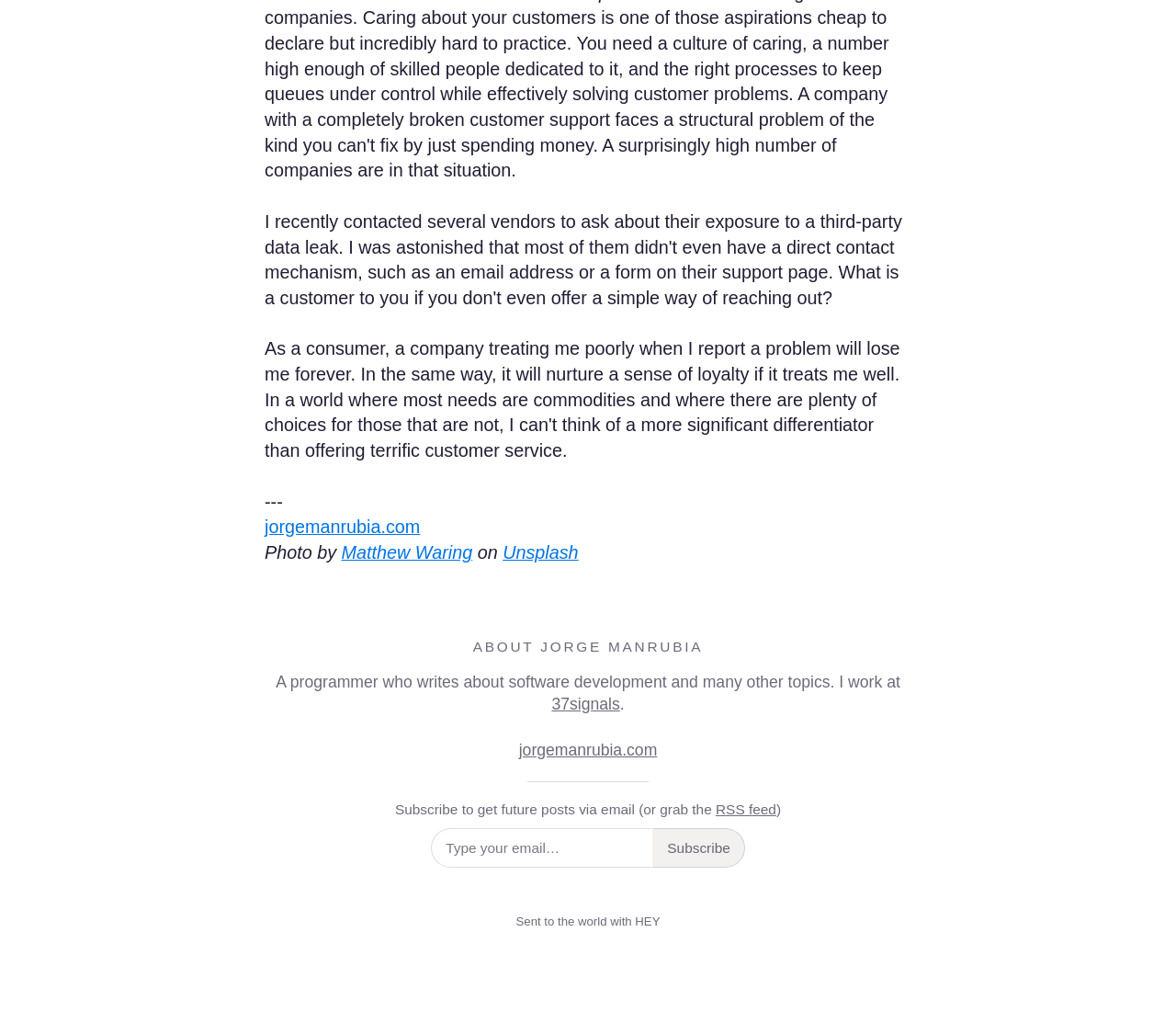Please determine the bounding box coordinates of the element's region to click for the following instruction: "subscribe to the blog via email".

[0.366, 0.809, 0.555, 0.848]